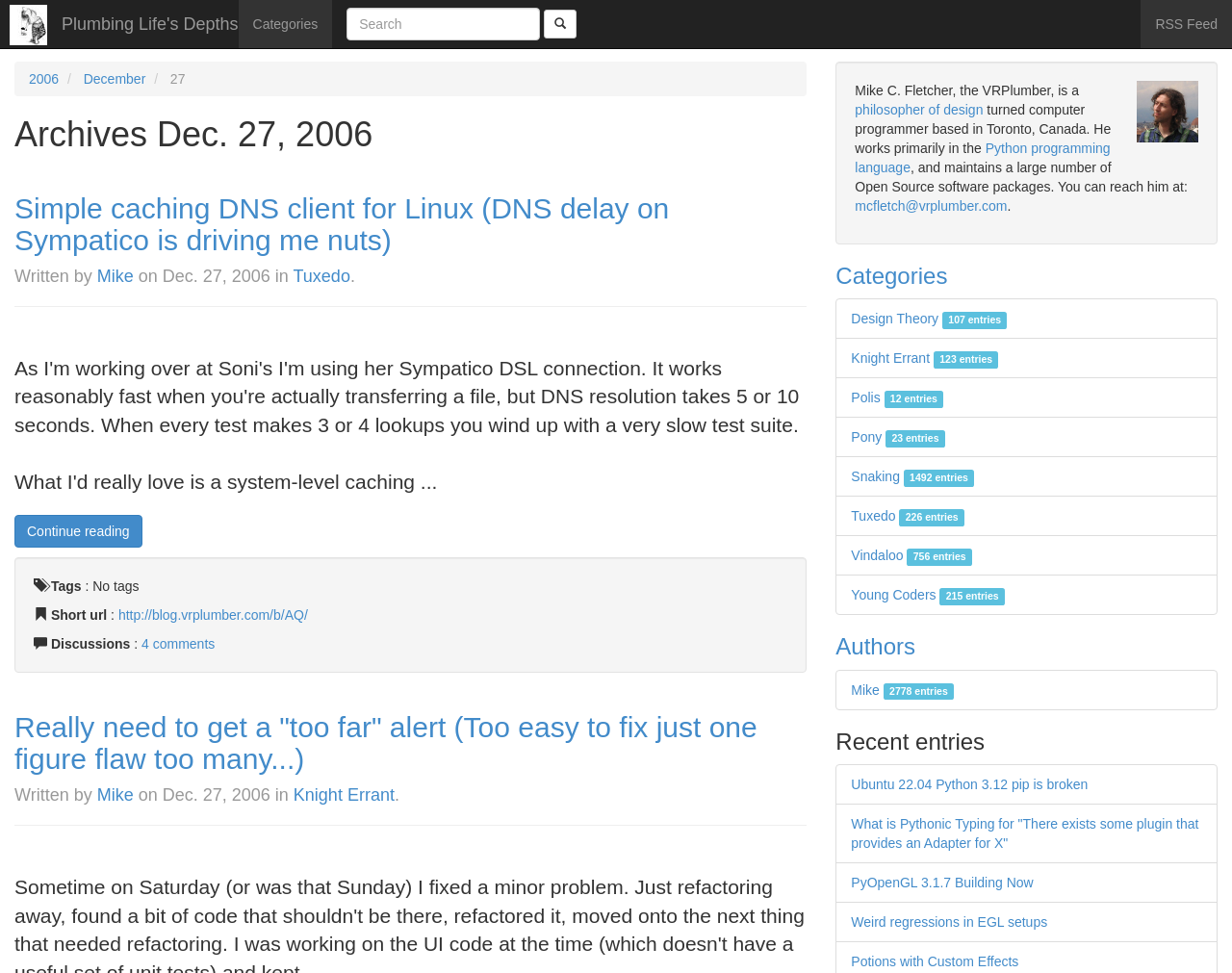Please locate the bounding box coordinates for the element that should be clicked to achieve the following instruction: "View the RSS Feed". Ensure the coordinates are given as four float numbers between 0 and 1, i.e., [left, top, right, bottom].

[0.926, 0.0, 1.0, 0.049]